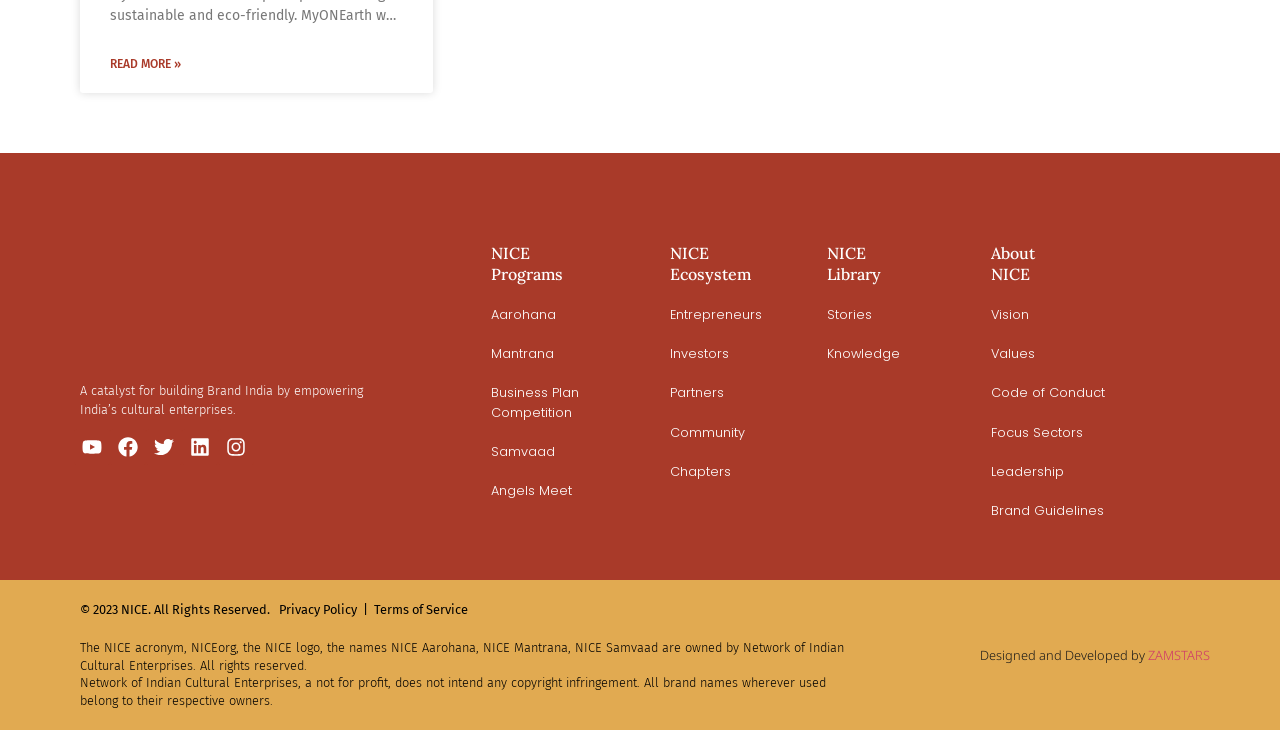Please find the bounding box coordinates for the clickable element needed to perform this instruction: "Learn about NICE Programs".

[0.384, 0.333, 0.508, 0.39]